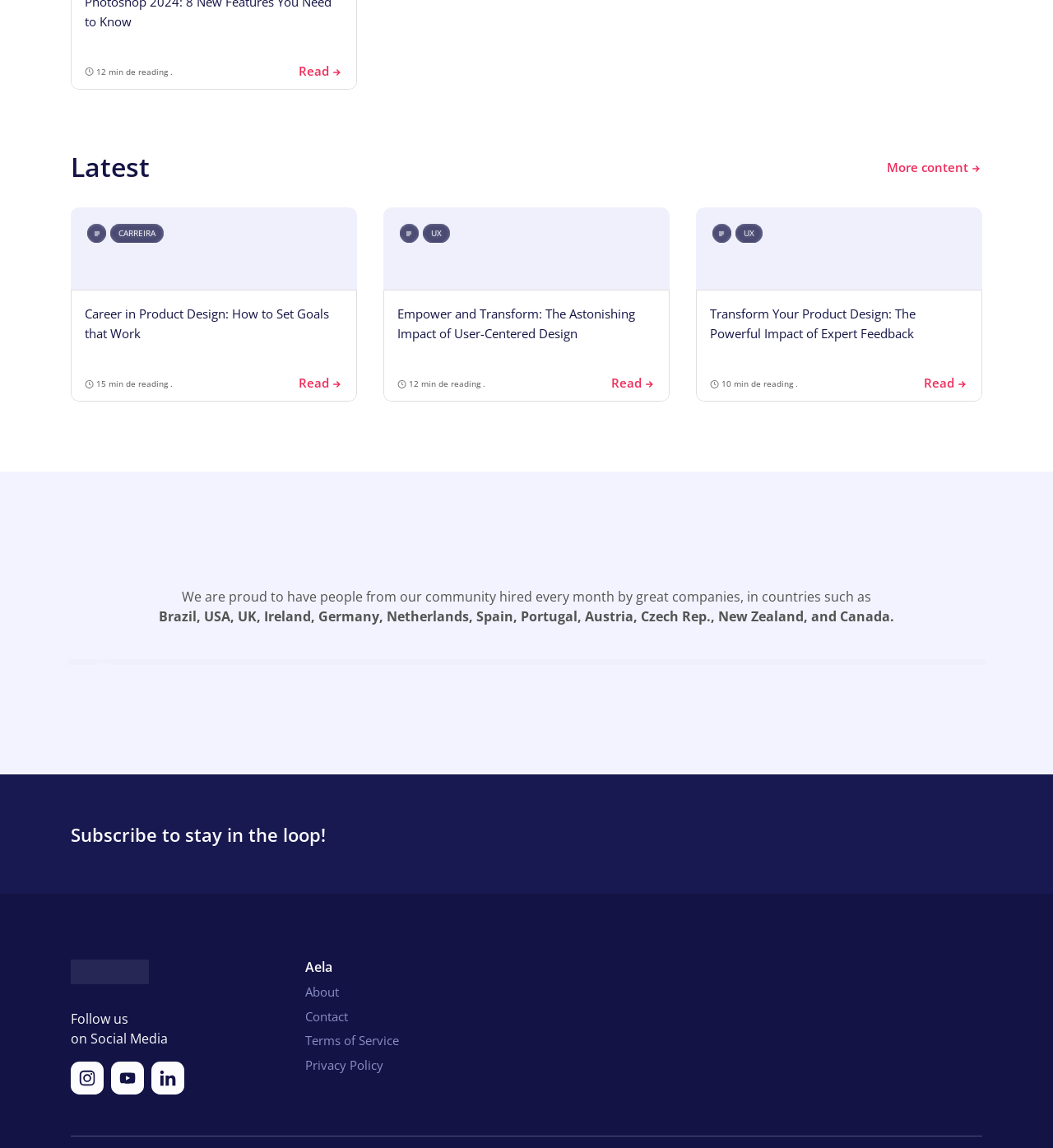How many countries are mentioned in the webpage?
Please provide a comprehensive answer to the question based on the webpage screenshot.

The countries mentioned in the webpage are Brazil, USA, UK, Ireland, Germany, Netherlands, Spain, Portugal, Austria, Czech Rep., New Zealand, and Canada, which are listed in the text 'We are proud to have people from our community hired every month by great companies, in countries such as...'.